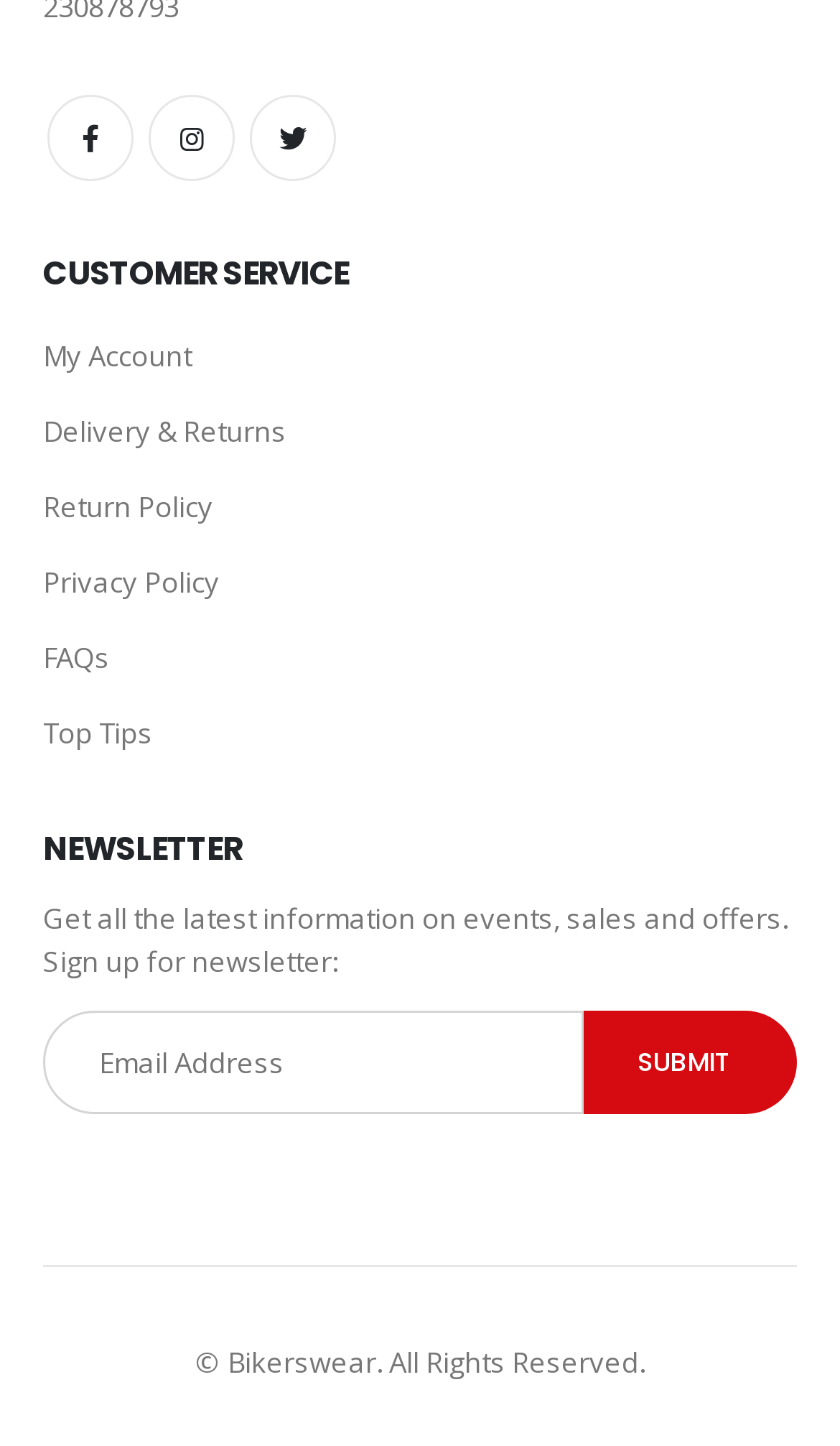What is the purpose of the textbox in the newsletter section?
Answer with a single word or short phrase according to what you see in the image.

To enter email address